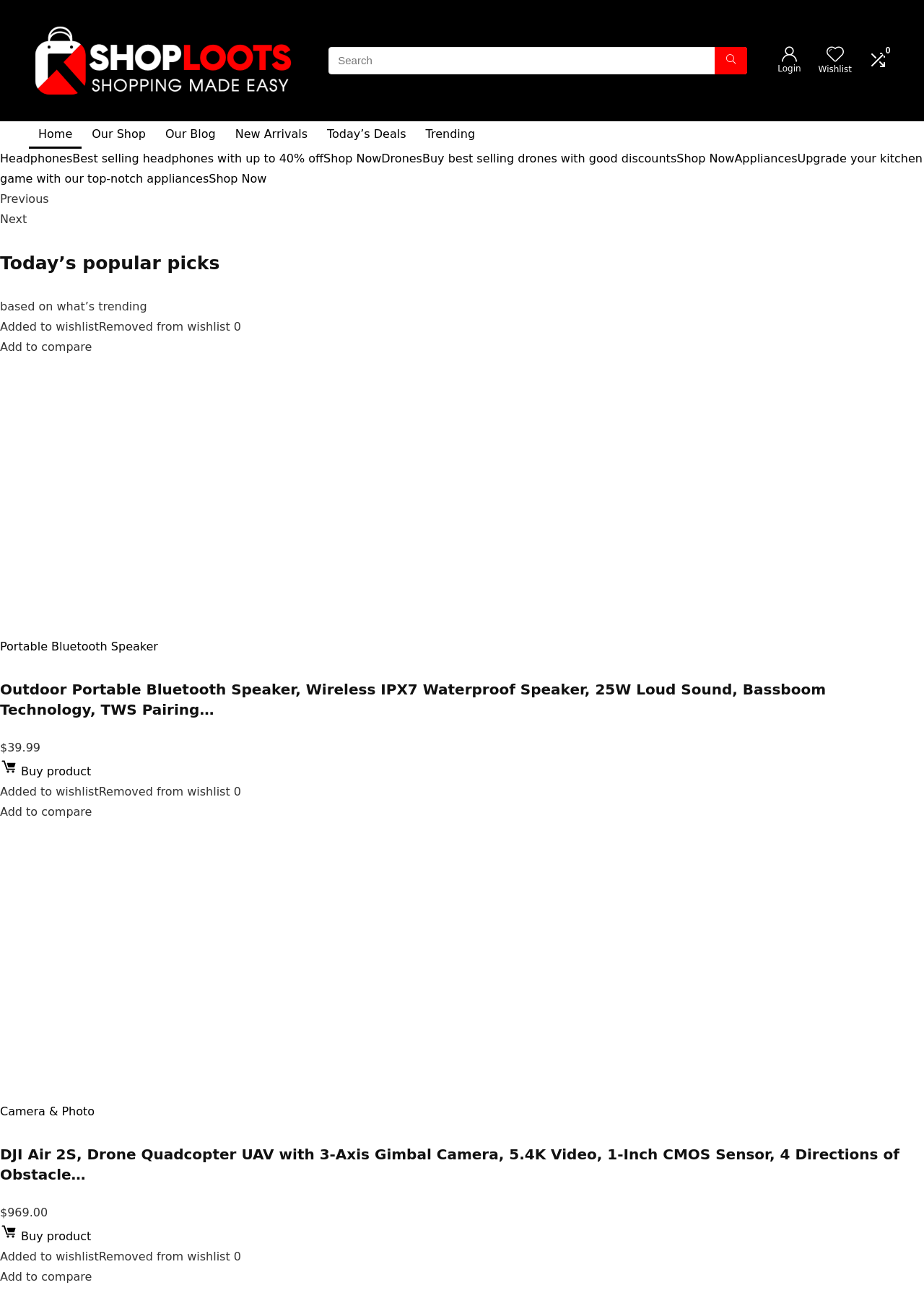Can you identify the bounding box coordinates of the clickable region needed to carry out this instruction: 'View trending products'? The coordinates should be four float numbers within the range of 0 to 1, stated as [left, top, right, bottom].

[0.45, 0.093, 0.524, 0.115]